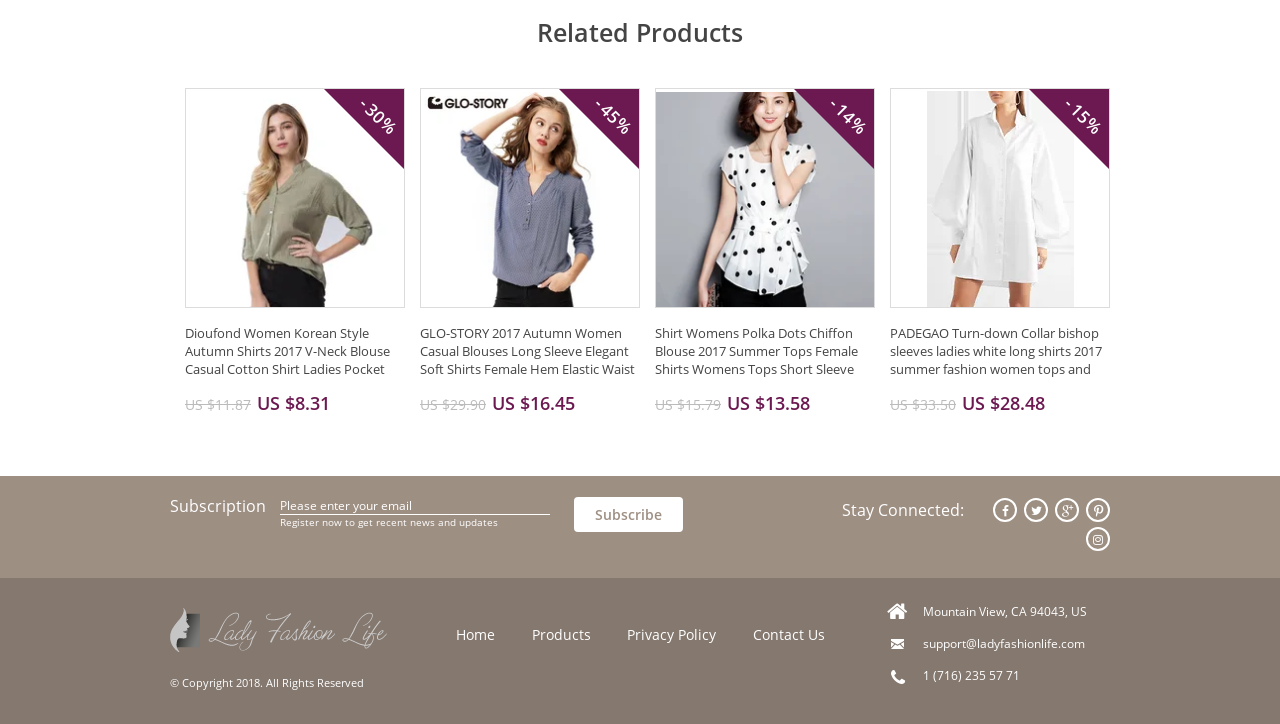Please identify the bounding box coordinates of the area that needs to be clicked to fulfill the following instruction: "View product details of 'Dioufond Women Korean Style Autumn Shirts'."

[0.145, 0.122, 0.316, 0.576]